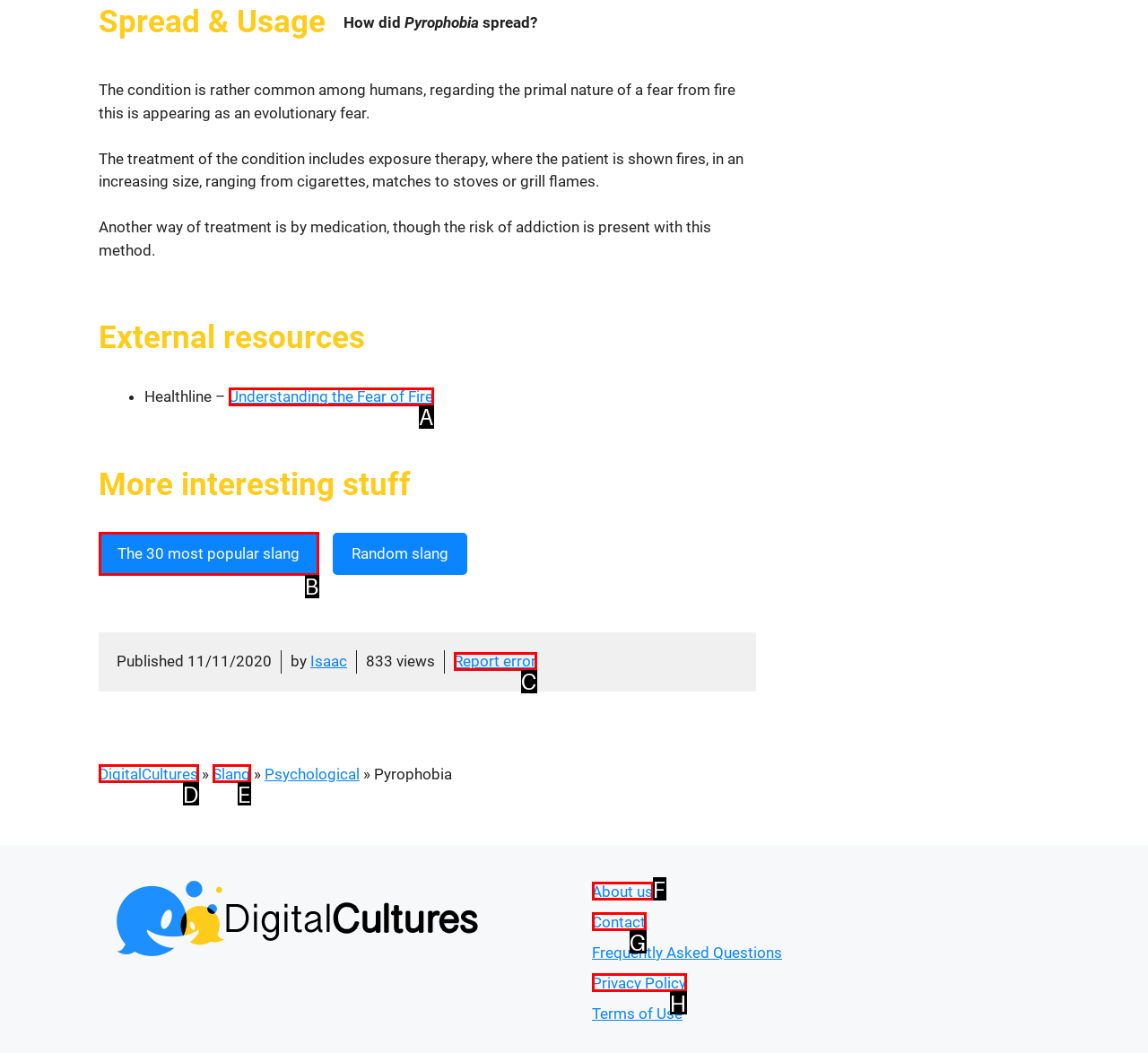Identify the HTML element that corresponds to the description: The 30 most popular slang Provide the letter of the matching option directly from the choices.

B